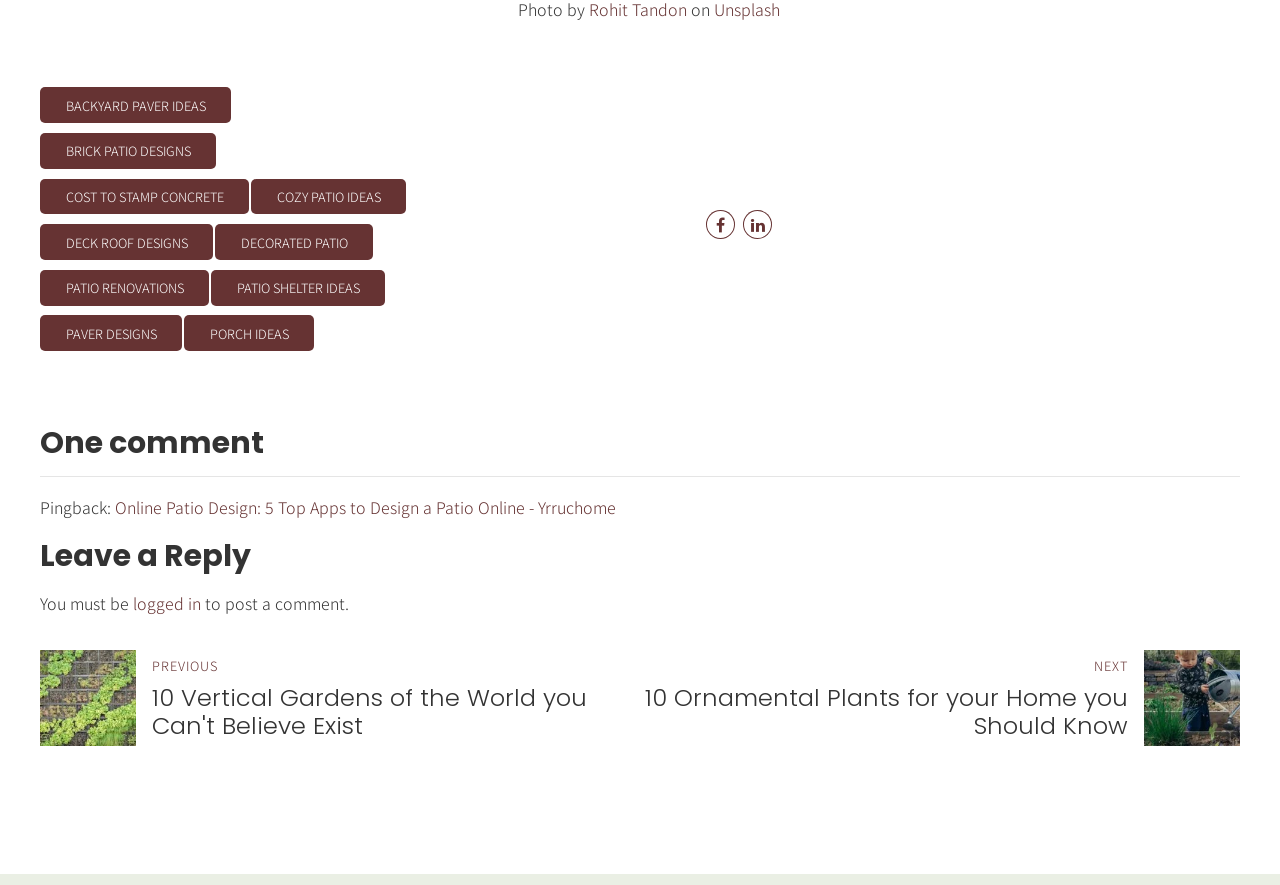Find the bounding box coordinates of the element you need to click on to perform this action: 'View PATIO RENOVATIONS'. The coordinates should be represented by four float values between 0 and 1, in the format [left, top, right, bottom].

[0.031, 0.305, 0.163, 0.345]